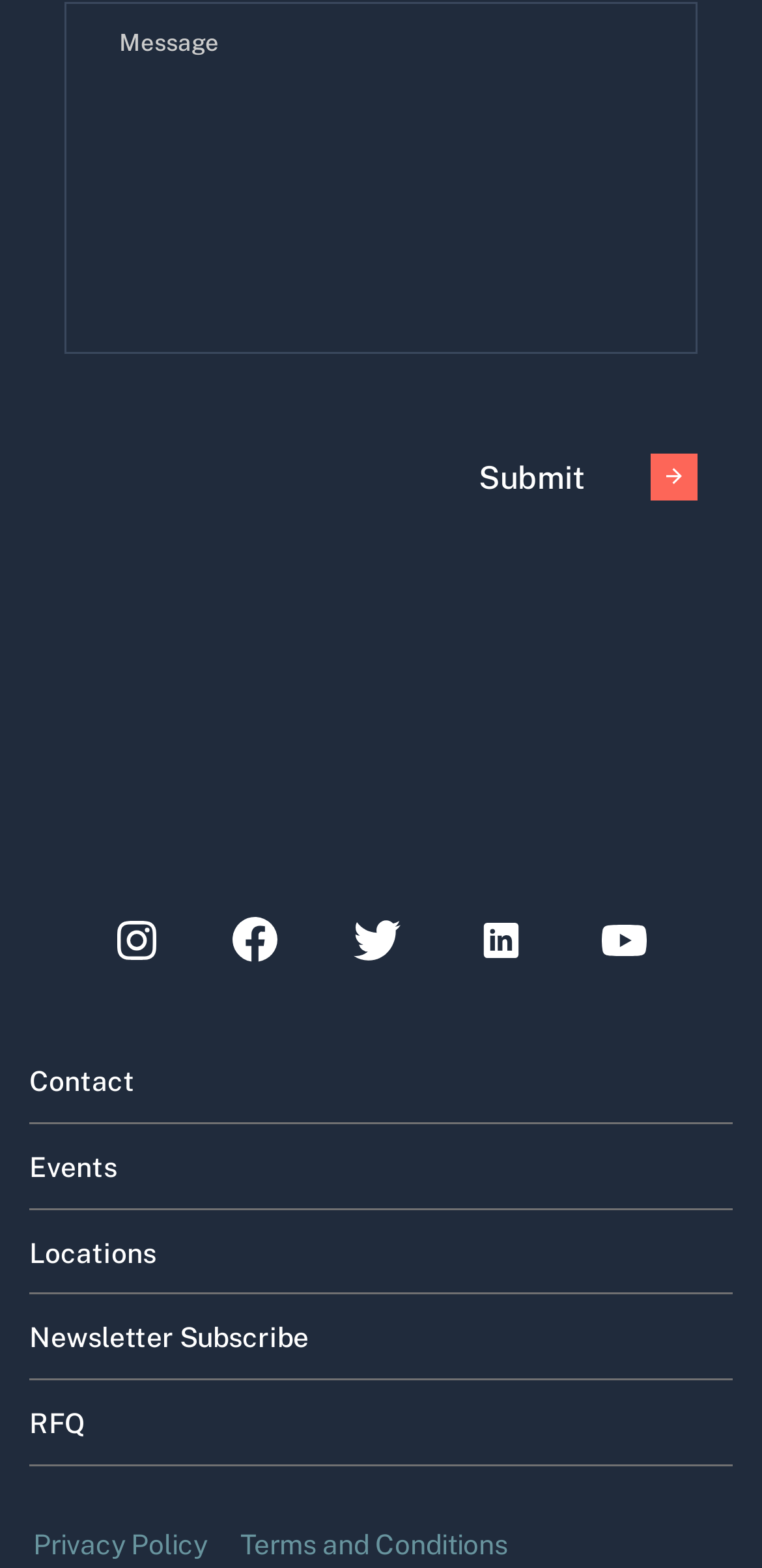Please identify the bounding box coordinates of the clickable region that I should interact with to perform the following instruction: "Click here to read more". The coordinates should be expressed as four float numbers between 0 and 1, i.e., [left, top, right, bottom].

None